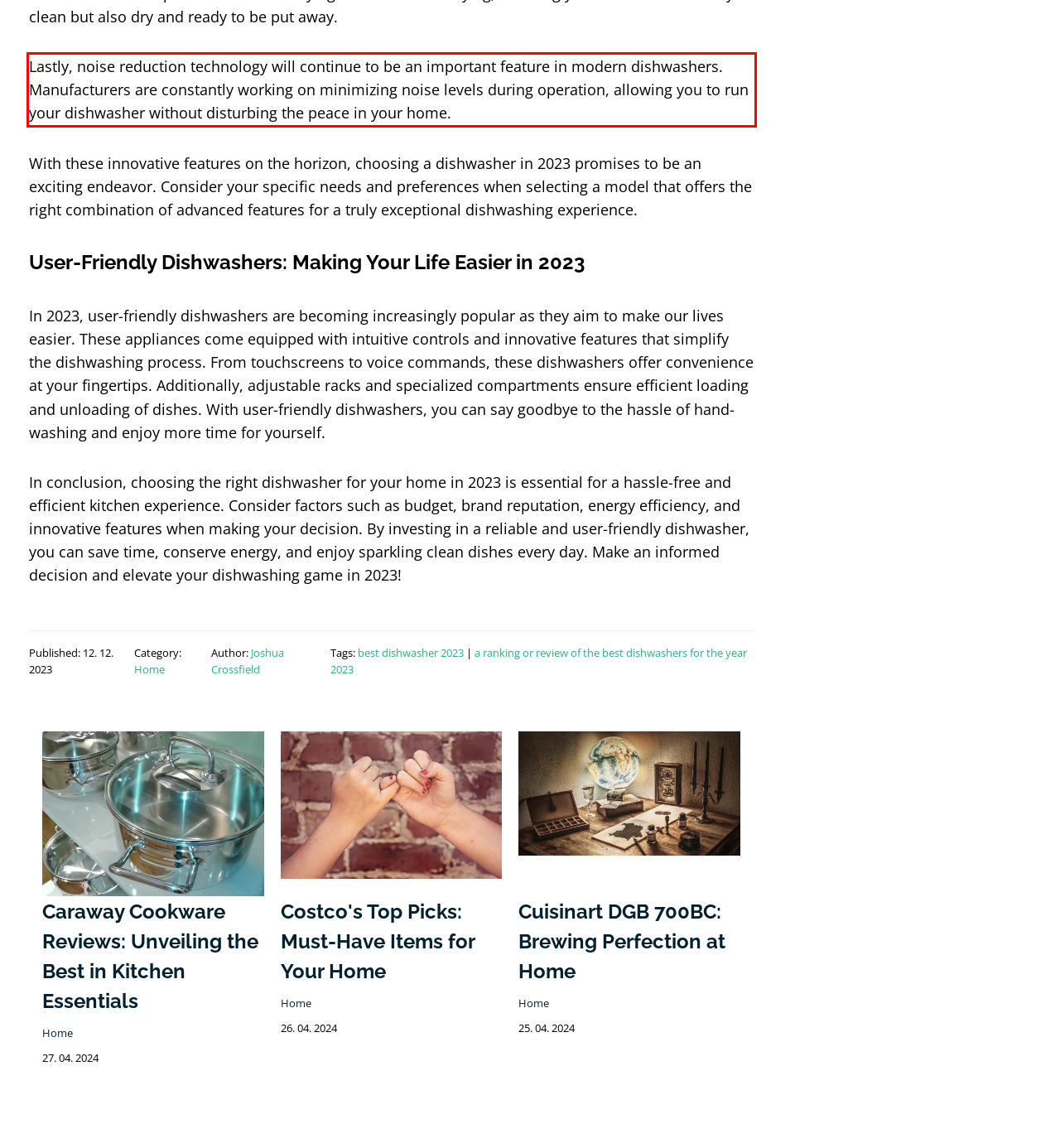Given a webpage screenshot, locate the red bounding box and extract the text content found inside it.

Lastly, noise reduction technology will continue to be an important feature in modern dishwashers. Manufacturers are constantly working on minimizing noise levels during operation, allowing you to run your dishwasher without disturbing the peace in your home.